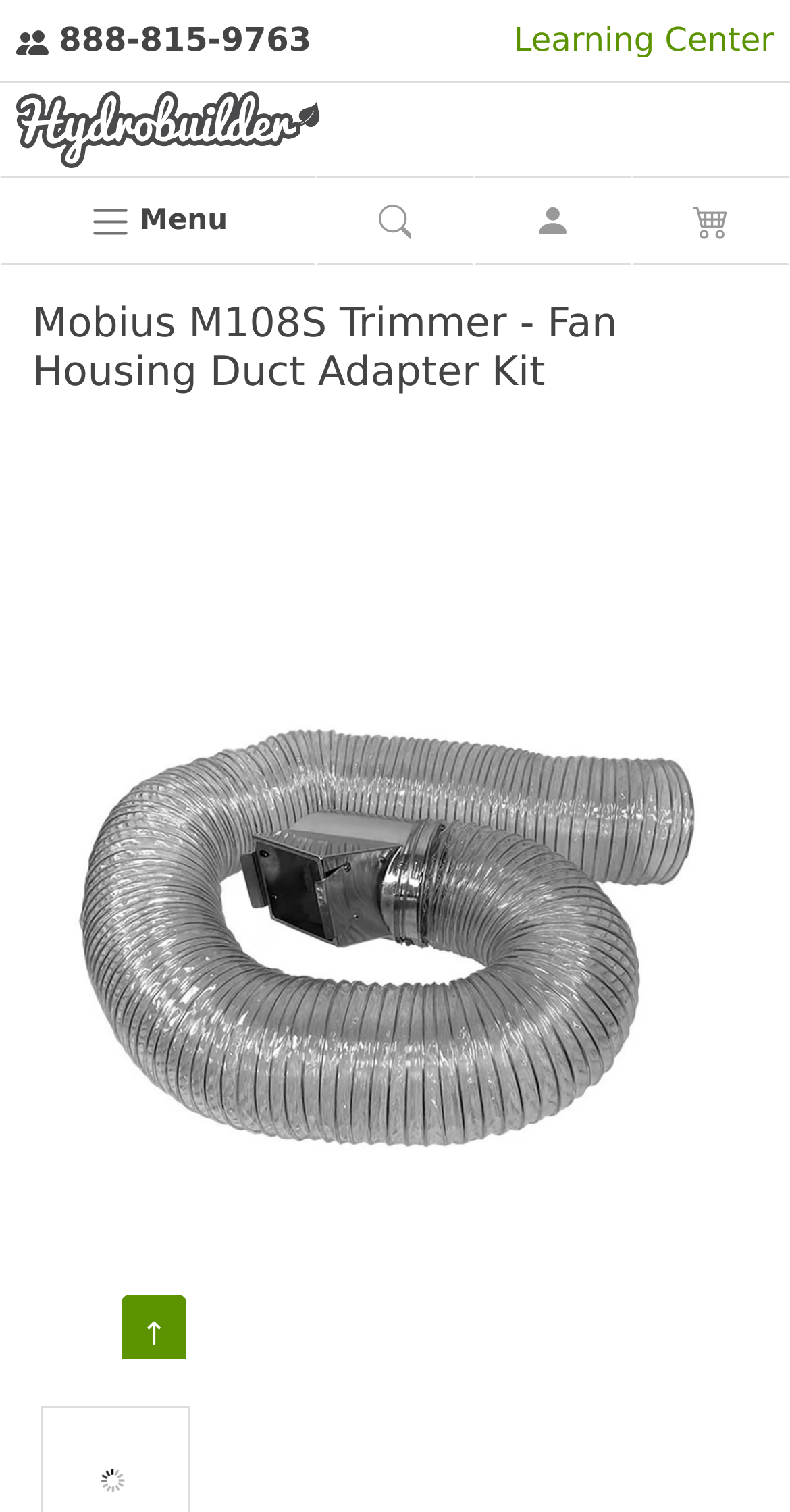Find the coordinates for the bounding box of the element with this description: "888-815-9763".

[0.075, 0.013, 0.415, 0.039]